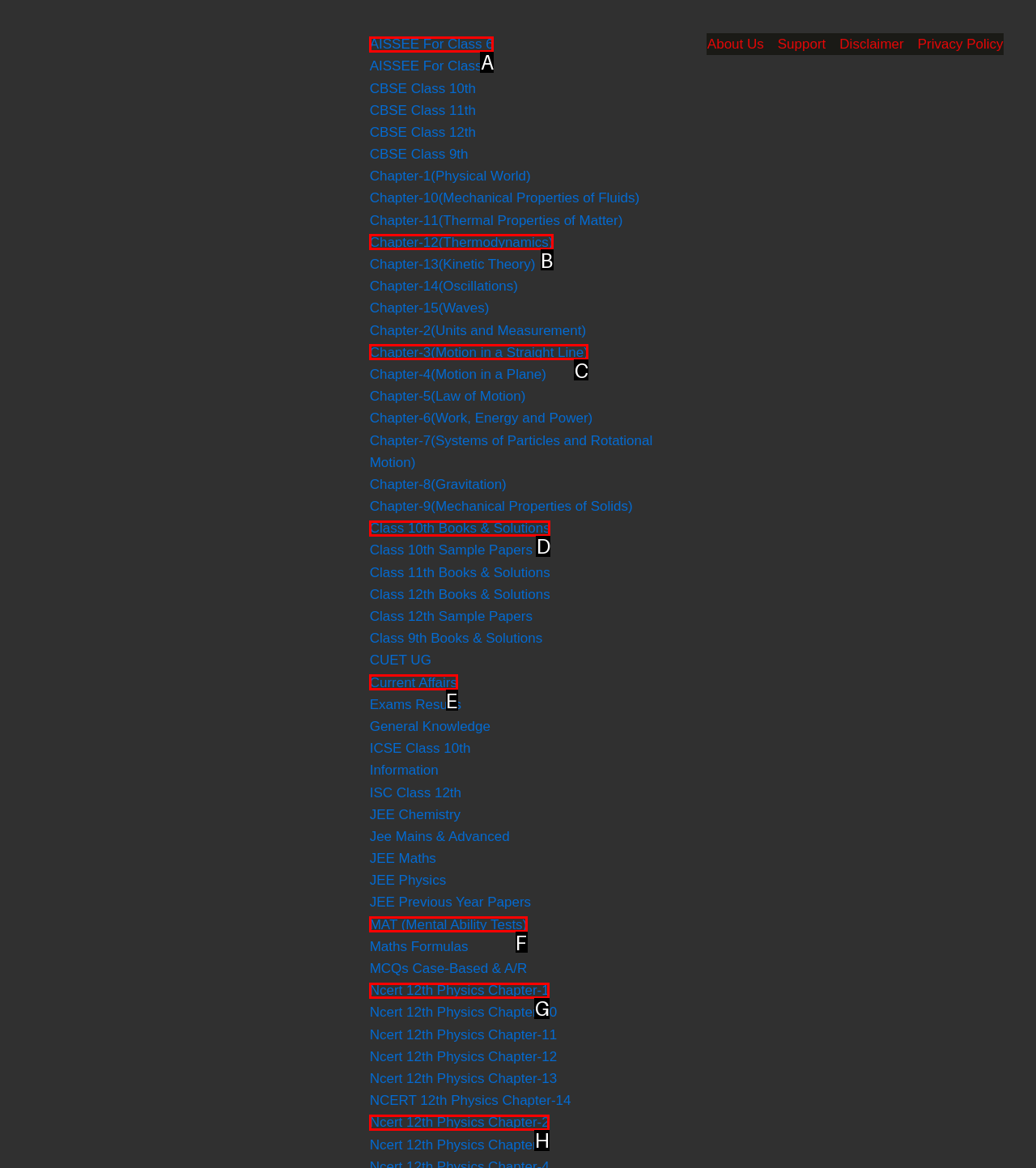Find the HTML element to click in order to complete this task: View Class 10th Books & Solutions
Answer with the letter of the correct option.

D